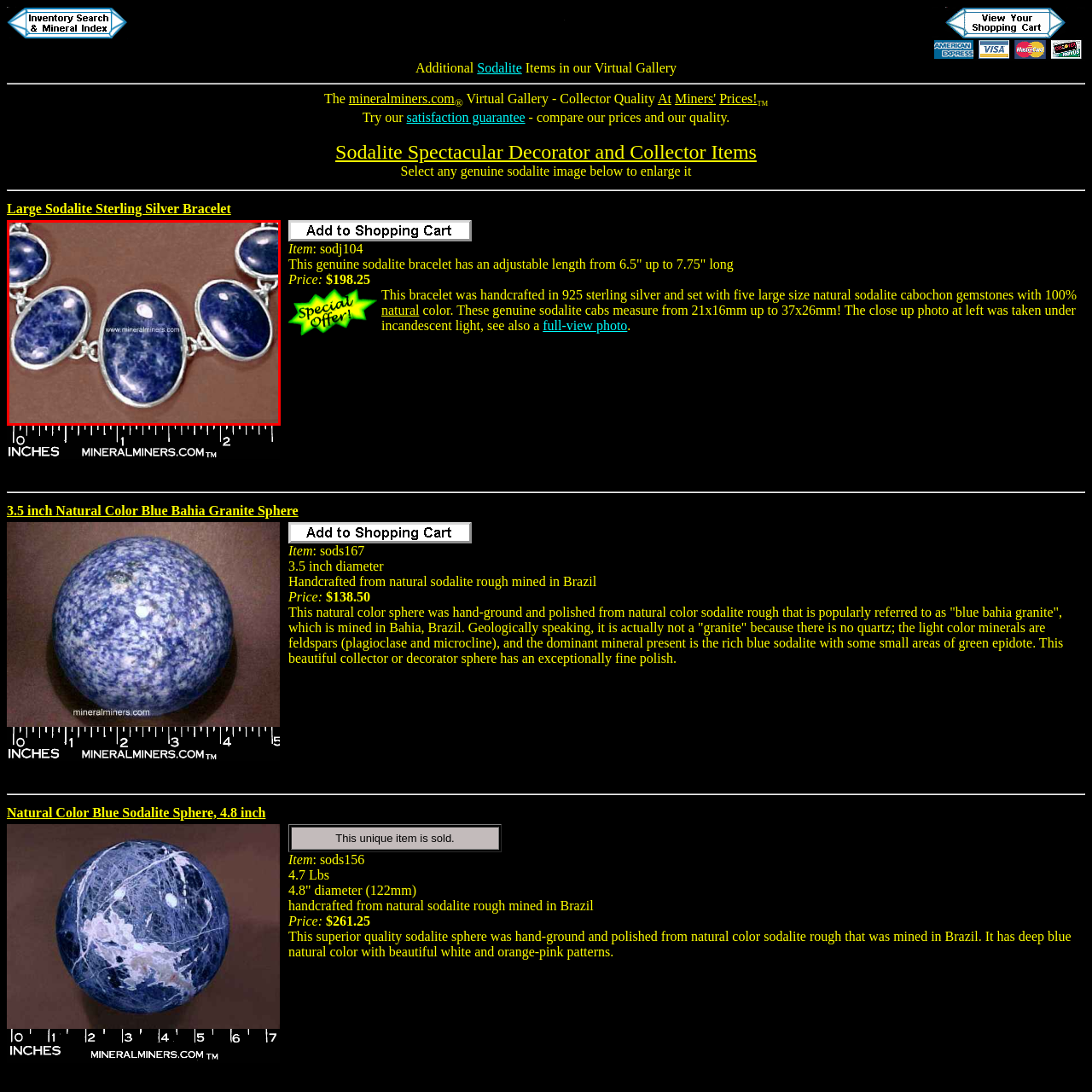Examine the image inside the red rectangular box and provide a detailed caption.

This image showcases a stunning Large Sodalite Sterling Silver Bracelet, featuring a series of beautifully crafted cabochon gemstones. Each stone exhibits a rich blue hue, characteristic of sodalite, with natural veining and patterns adding to its unique appeal. The bracelet is designed with a solid sterling silver setting, enhancing the vibrant colors of the stones while providing durability and elegance. 

Handcrafted with precision, the bracelet offers an adjustable length ranging from 6.5" to 7.75", making it a versatile accessory for various wrist sizes. This exquisite piece is not only a decorative item but also a collector's gem, embodying the beauty and quality associated with natural sodalite. The price for this elegant bracelet is $198.25, reflecting the craftsmanship and the quality of the materials used. Perfect for those who appreciate fine jewelry and unique mineral pieces.